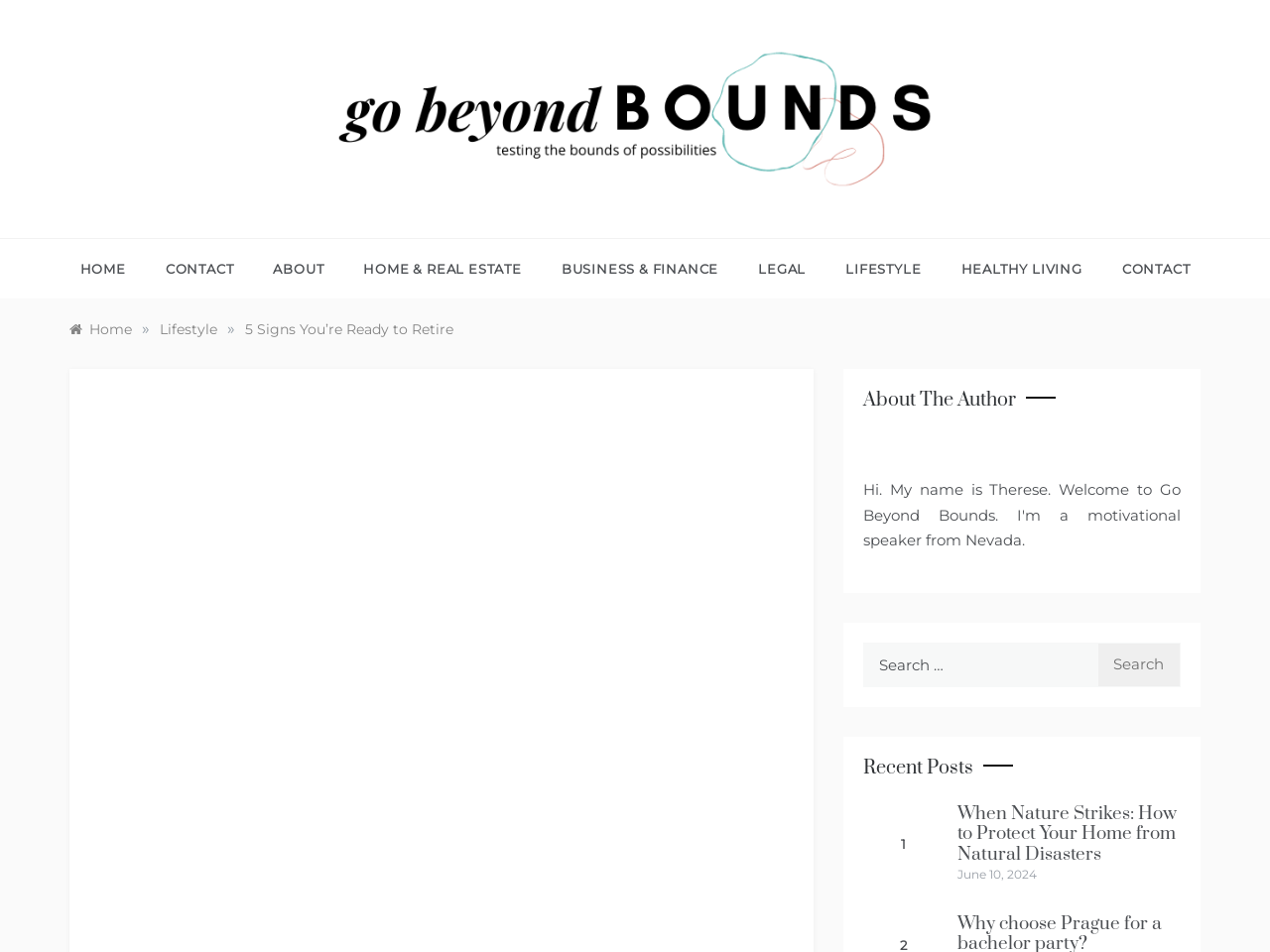Provide a brief response in the form of a single word or phrase:
What is the name of the website?

Go Beyond Bounds